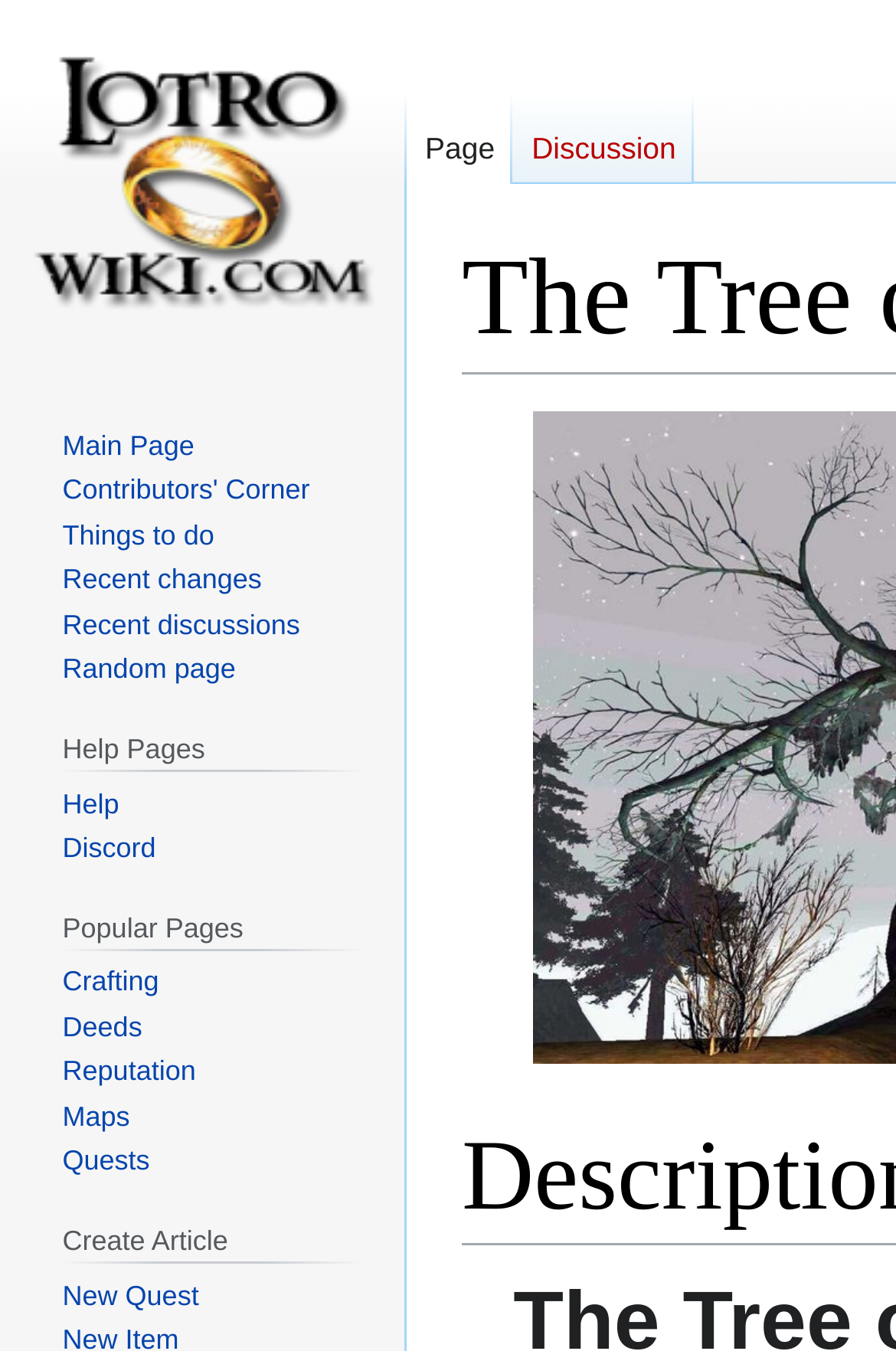Write an exhaustive caption that covers the webpage's main aspects.

The webpage is about "The Tree of Suffering" in the Lord of the Rings Online (Lotro) game, as indicated by the meta description. 

At the top of the page, there are two links, "Jump to navigation" and "Jump to search", positioned side by side. Below them, there is a navigation section titled "Namespaces" with two links, "Page" and "Discussion". 

On the top-left corner, there is a link "Visit the main page". To the right of this link, there is a navigation section titled "Navigation" with six links: "Main Page", "Contributors' Corner", "Things to do", "Recent changes", "Recent discussions", and "Random page". 

Below the "Navigation" section, there is another navigation section titled "Help Pages" with a heading "Help Pages" and two links, "Help" and "Discord". 

Further down, there is a navigation section titled "Popular Pages" with a heading "Popular Pages" and five links: "Crafting", "Deeds", "Reputation", "Maps", and "Quests". 

At the bottom of the page, there is a heading "Create Article" and a link "New Quest".